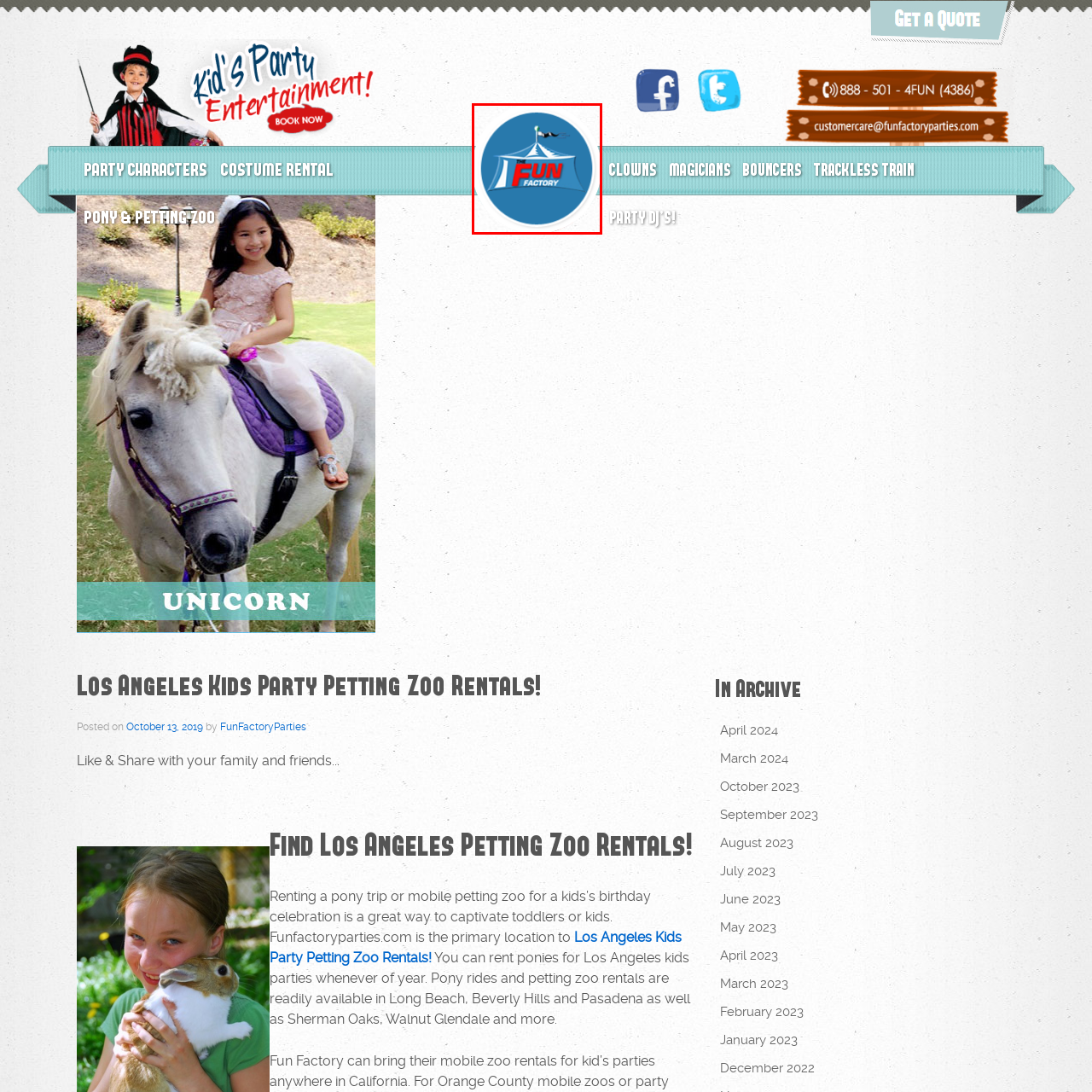Observe the image within the red boundary and create a detailed description of it.

The image features the logo of "The Fun Factory," prominently showcasing a vibrant blue background with a circus-style tent graphic. The tent is topped with a flag and features the text "The FUN FACTORY" in bold red lettering, emphasizing a playful and inviting atmosphere. This logo is likely associated with a children's entertainment service, particularly in the context of party rentals and activities for kids, such as petting zoos and pony rides, as highlighted in the website's offerings.